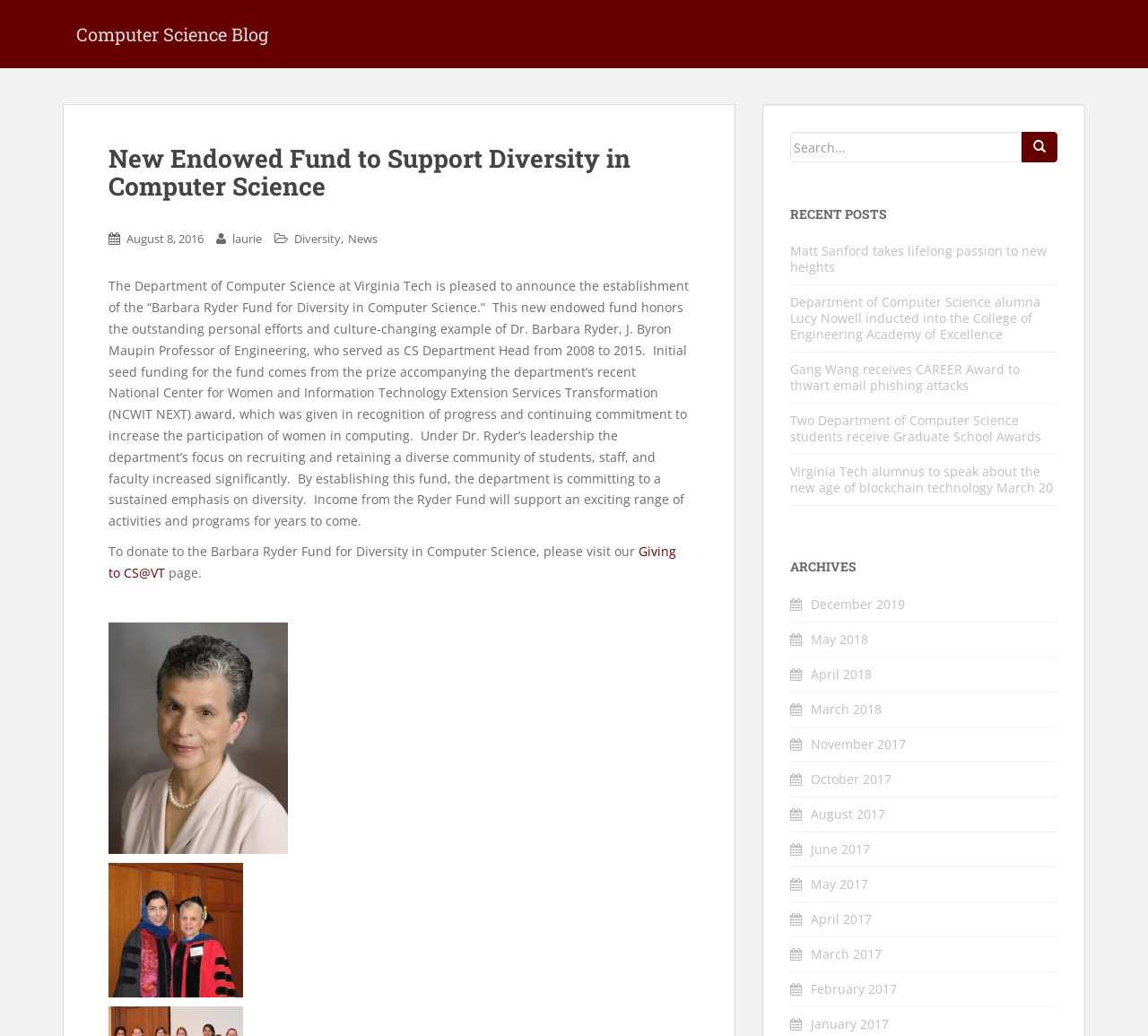Who is the J. Byron Maupin Professor of Engineering?
Please describe in detail the information shown in the image to answer the question.

The question is asking about the person who holds the title of J. Byron Maupin Professor of Engineering. By reading the text, we can find that Dr. Barbara Ryder is referred to as the J. Byron Maupin Professor of Engineering.